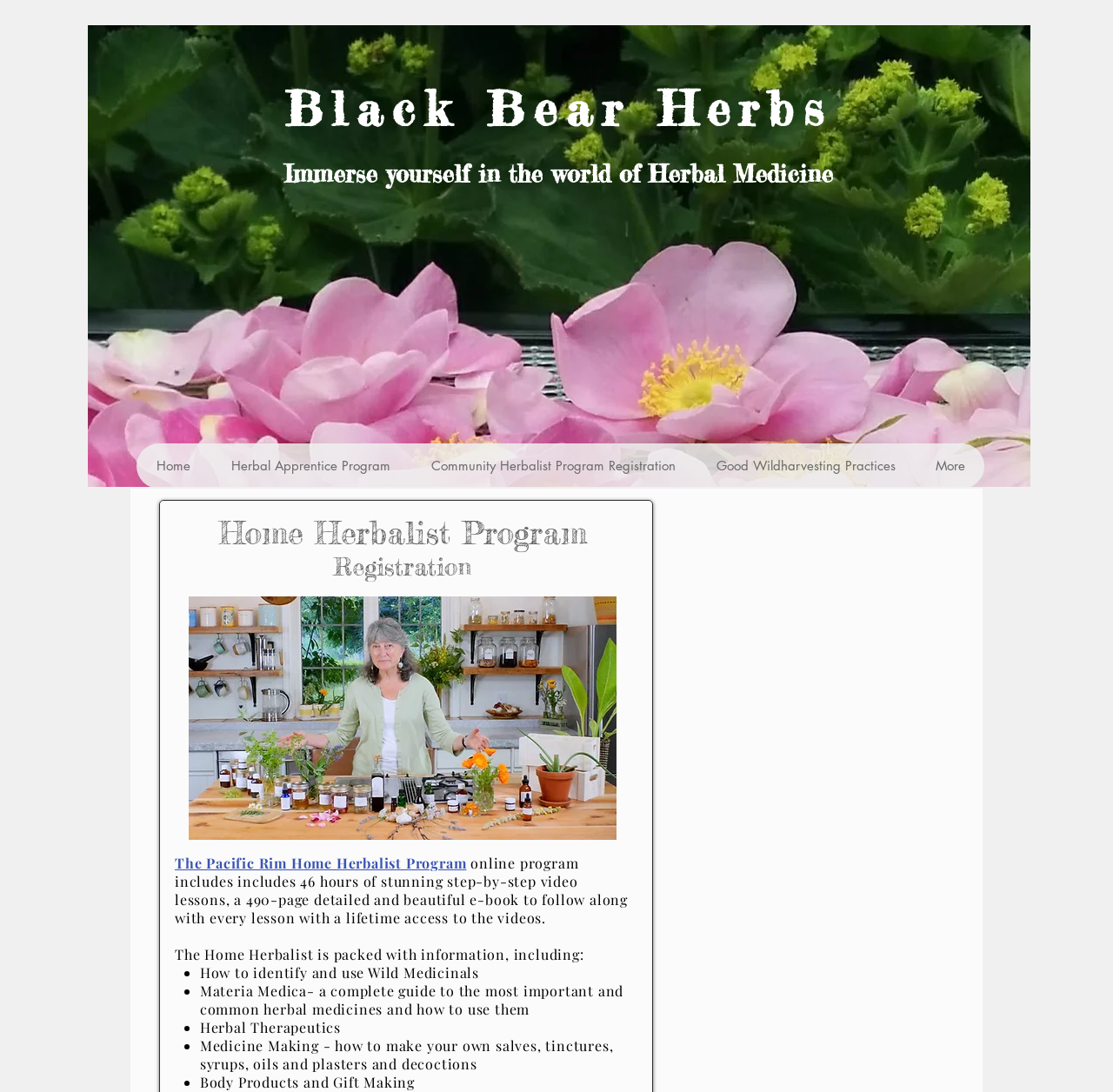Please identify the bounding box coordinates of the clickable area that will fulfill the following instruction: "Log In". The coordinates should be in the format of four float numbers between 0 and 1, i.e., [left, top, right, bottom].

[0.791, 0.22, 0.874, 0.25]